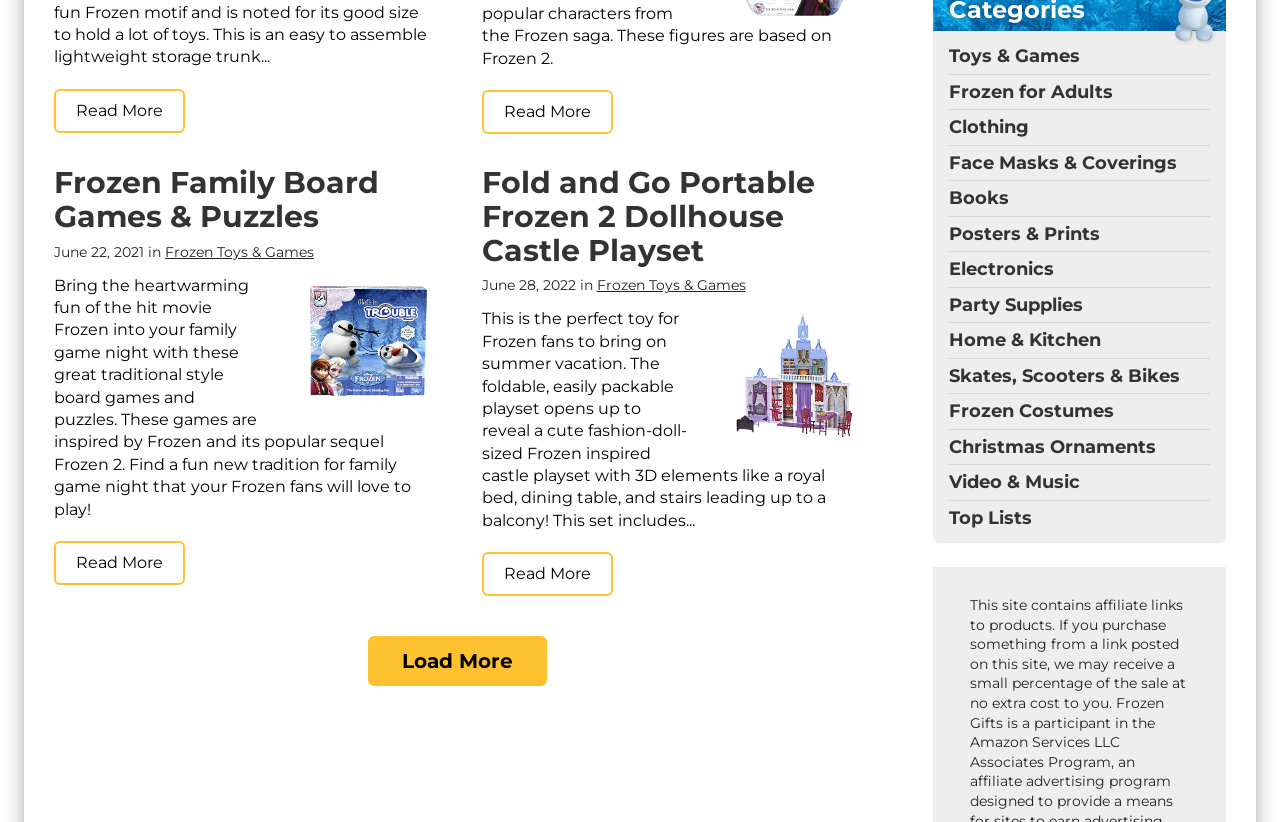Kindly determine the bounding box coordinates for the area that needs to be clicked to execute this instruction: "Click on 'Fold and Go Portable Frozen 2 Dollhouse Castle Playset' to view its details".

[0.376, 0.2, 0.636, 0.327]